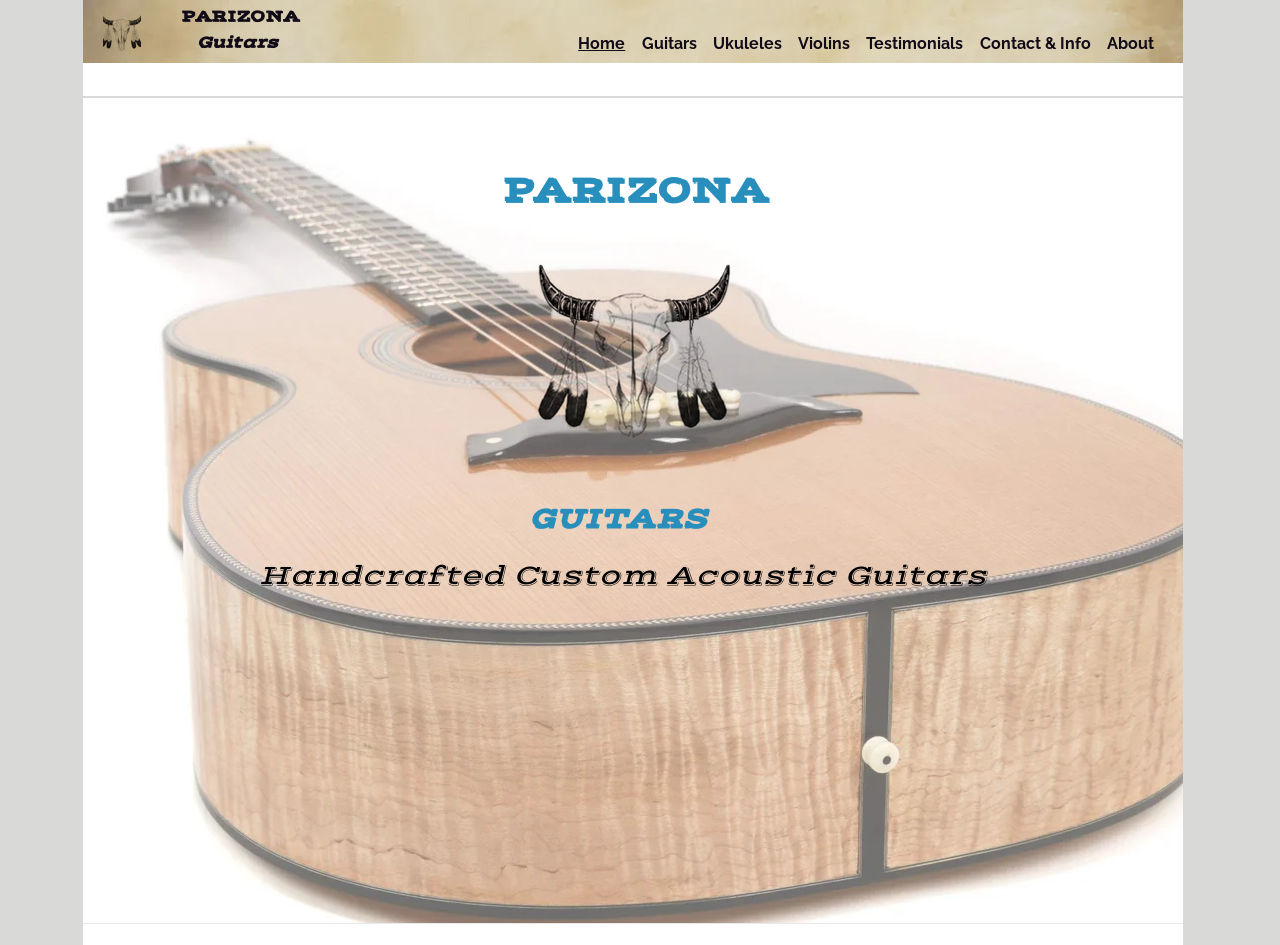Given the element description "About", identify the bounding box of the corresponding UI element.

[0.855, 0.026, 0.902, 0.067]